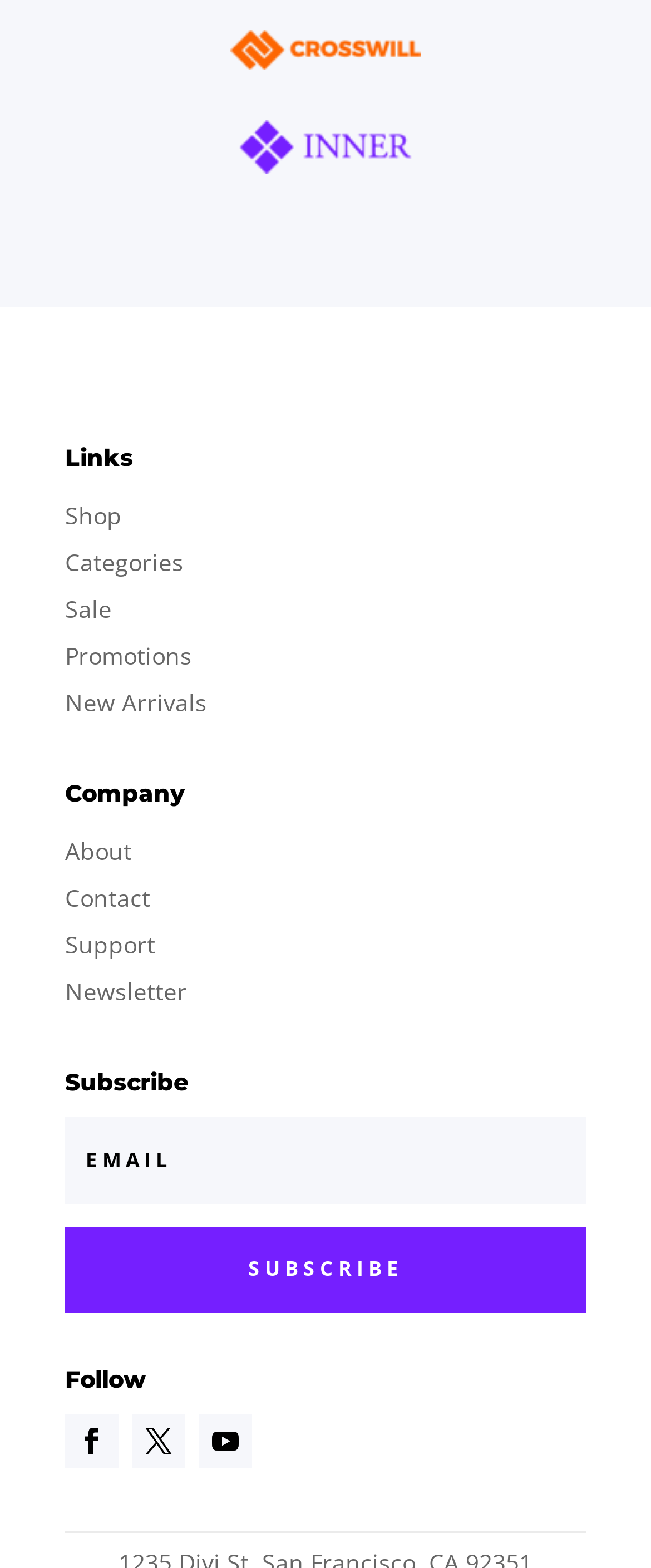Identify the bounding box coordinates for the region to click in order to carry out this instruction: "Follow on Facebook". Provide the coordinates using four float numbers between 0 and 1, formatted as [left, top, right, bottom].

[0.1, 0.902, 0.182, 0.936]